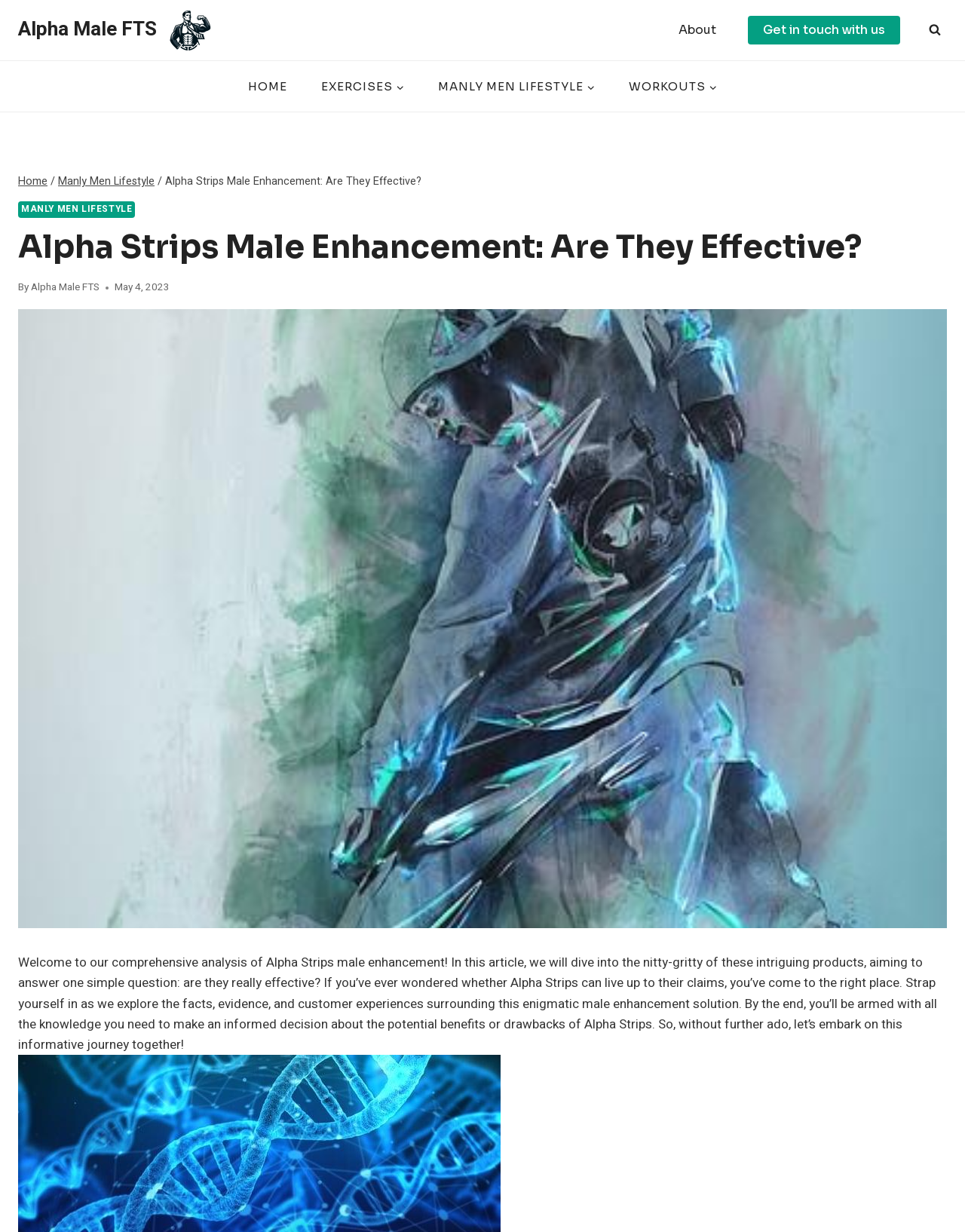What is the name of the author of this article?
Look at the screenshot and provide an in-depth answer.

I found the answer by looking at the section where the article's author is mentioned. It says 'By' followed by a link to 'Alpha Male FTS', which indicates that Alpha Male FTS is the author of this article.